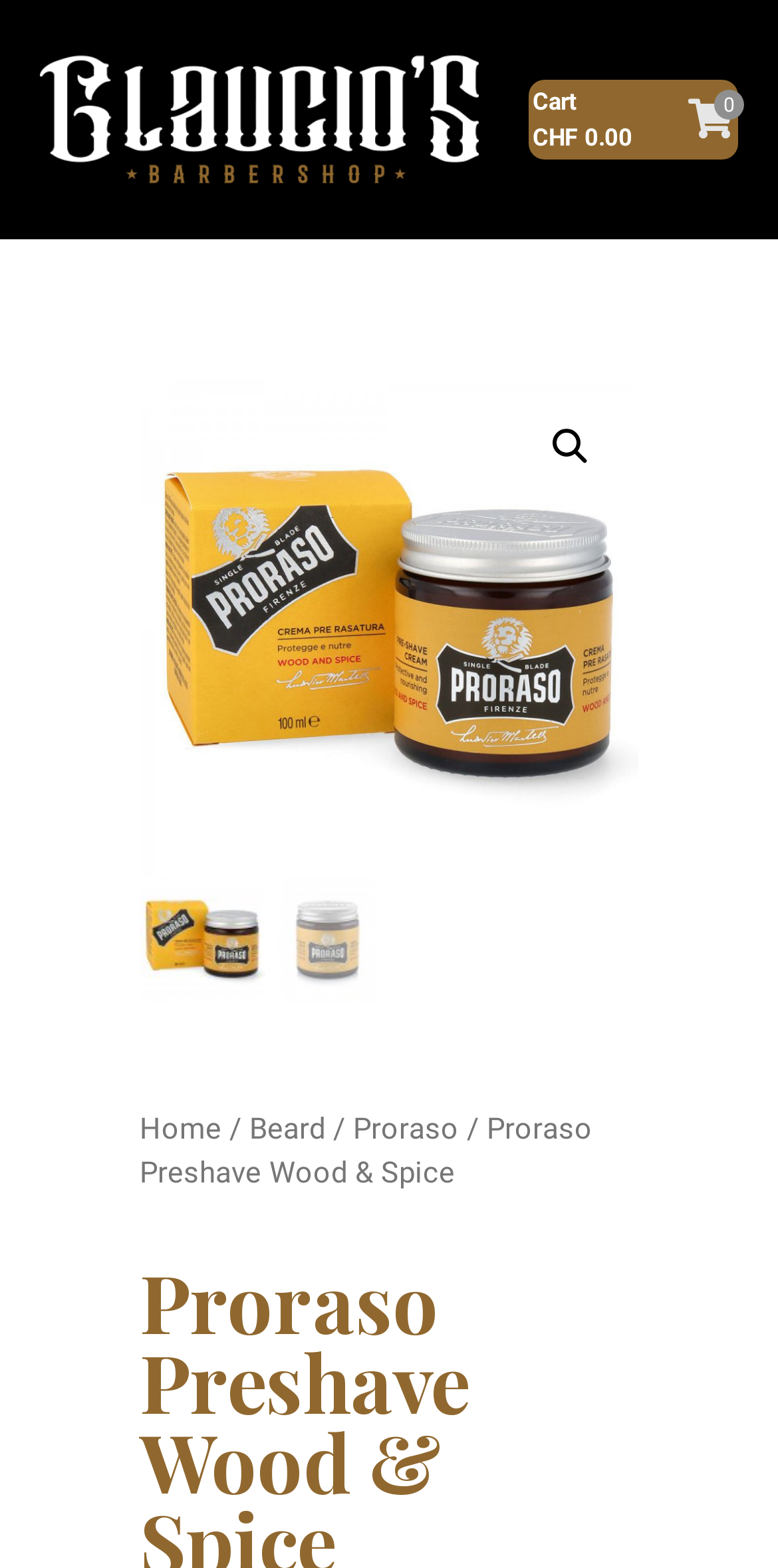Give an extensive and precise description of the webpage.

The webpage appears to be an e-commerce page for a specific product, Proraso Preshave Wood & Spice, on an online barbershop called Glaucio's Barbershop. 

At the top left of the page, there is a link to the homepage. Next to it, there are navigation links to "Beard" and "Proraso" categories. 

On the top right, there is a search icon represented by a magnifying glass emoji, and a cart link displaying the total cost of CHF 0.00 with 0 items. 

Below the navigation links, there is a large image that takes up most of the width of the page, showcasing the product. Above this image, there is a smaller image on the left and another smaller image on the right, possibly displaying the product from different angles or showcasing its features.

In the middle of the page, there is a prominent link with no text, possibly a call-to-action button.